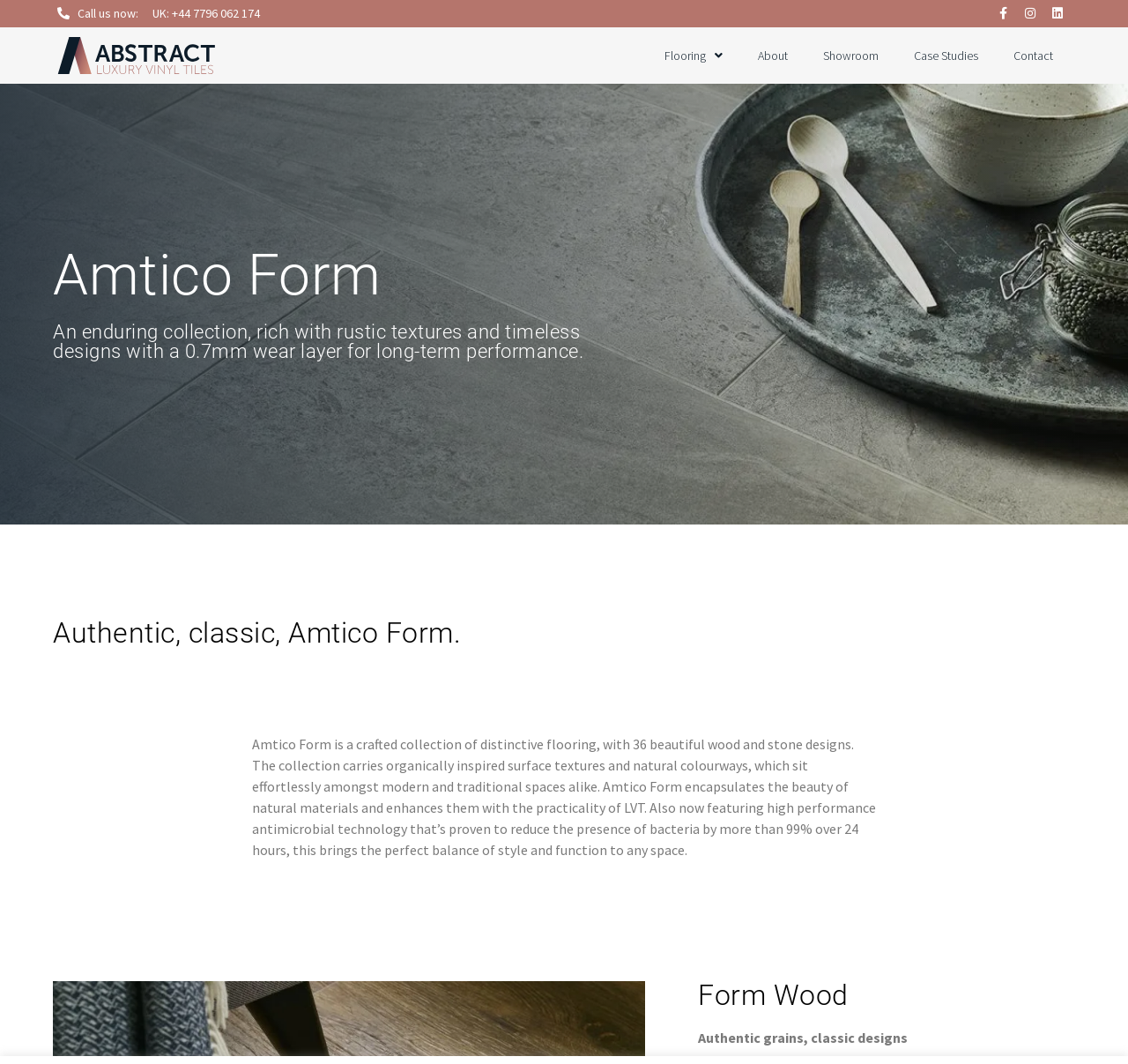Could you determine the bounding box coordinates of the clickable element to complete the instruction: "Explore Flooring options"? Provide the coordinates as four float numbers between 0 and 1, i.e., [left, top, right, bottom].

[0.573, 0.04, 0.656, 0.065]